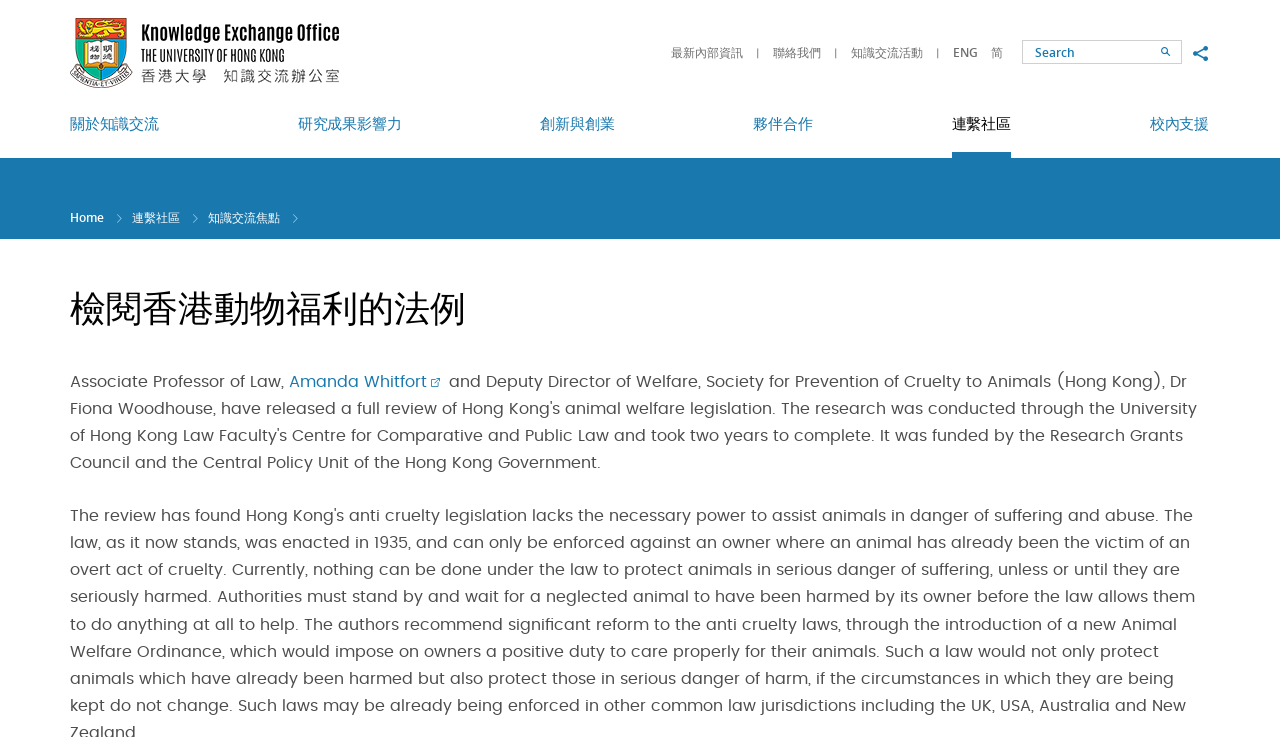Offer a detailed explanation of the webpage layout and contents.

The webpage is about reviewing Hong Kong's animal welfare laws, with a focus on knowledge exchange. At the top left corner, there is a logo of The University of Hong Kong, which is also a link. Next to it, there is another link with the university's name and "Knowledge Exchange". 

On the top right side, there are several links, including "最新內部資訊" (latest internal information), "聯絡我們" (contact us), "知識交流活動" (knowledge exchange activities), and language options "ENG" and "简". A search bar with a "Search" button is located next to these links.

Below the top section, there are several links categorized into different sections. The first section has links to "關於知識交流" (about knowledge exchange), "研究成果影響力" (research outcome impact), "創新與創業" (innovation and entrepreneurship), "夥伴合作" (partner collaboration), "連繫社區" (community engagement), and "校內支援" (campus support). 

The main content of the webpage starts with a heading "檢閱香港動物福利的法例" (reviewing Hong Kong's animal welfare laws). Below the heading, there is a description of Associate Professor of Law, Amanda Whitfort, who is likely the author or contributor of the content.